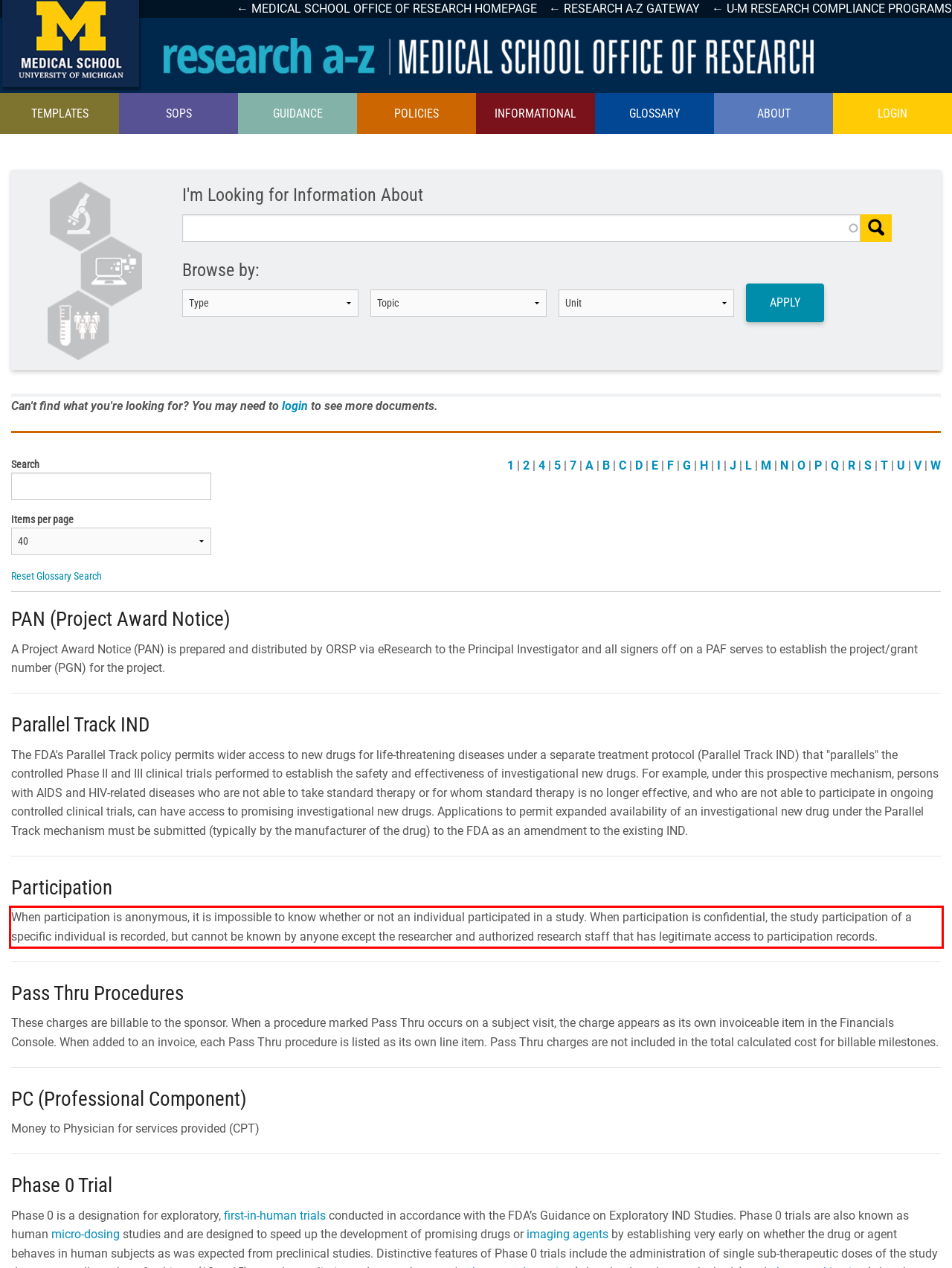Examine the screenshot of the webpage, locate the red bounding box, and perform OCR to extract the text contained within it.

When participation is anonymous, it is impossible to know whether or not an individual participated in a study. When participation is confidential, the study participation of a specific individual is recorded, but cannot be known by anyone except the researcher and authorized research staff that has legitimate access to participation records.